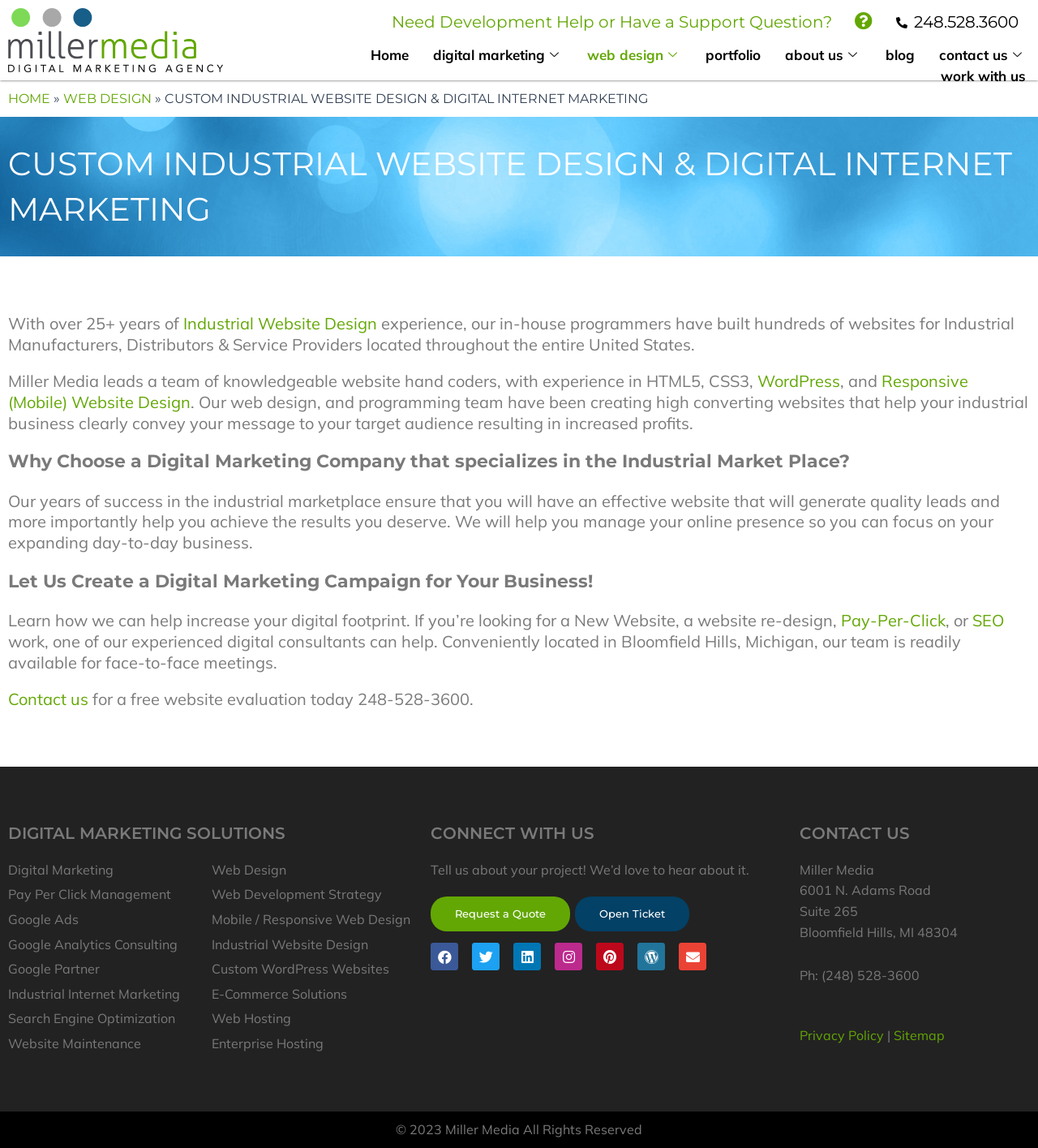Ascertain the bounding box coordinates for the UI element detailed here: "Google Partner". The coordinates should be provided as [left, top, right, bottom] with each value being a float between 0 and 1.

[0.008, 0.835, 0.204, 0.854]